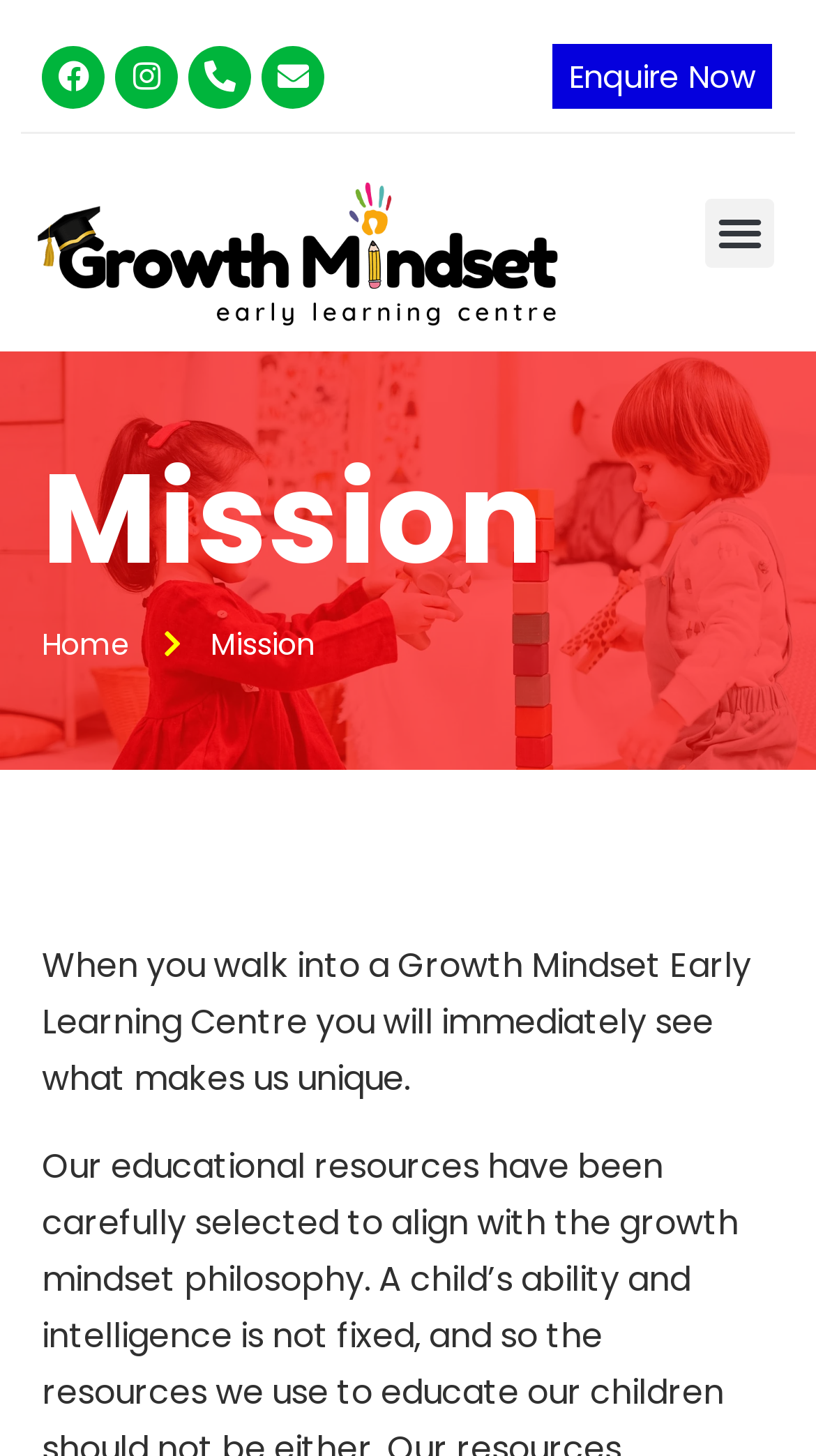Provide a short answer using a single word or phrase for the following question: 
What is the name of the learning center?

Growth Mindset Early Learning Center